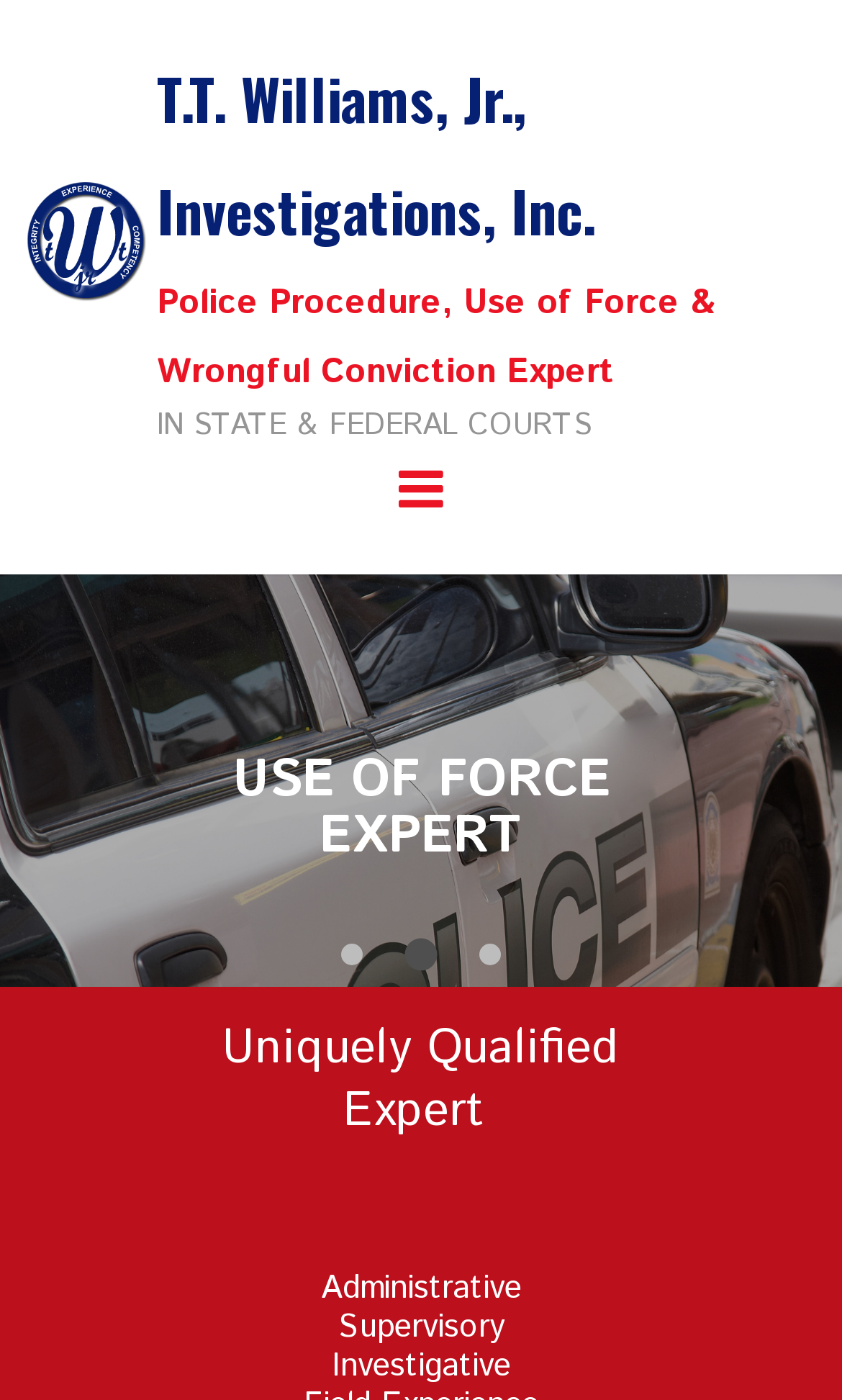Based on the image, give a detailed response to the question: What are the three types of expertise mentioned on the webpage?

The three types of expertise mentioned on the webpage are Administrative, Supervisory, and Investigative, which are listed at the bottom of the webpage in separate lines.